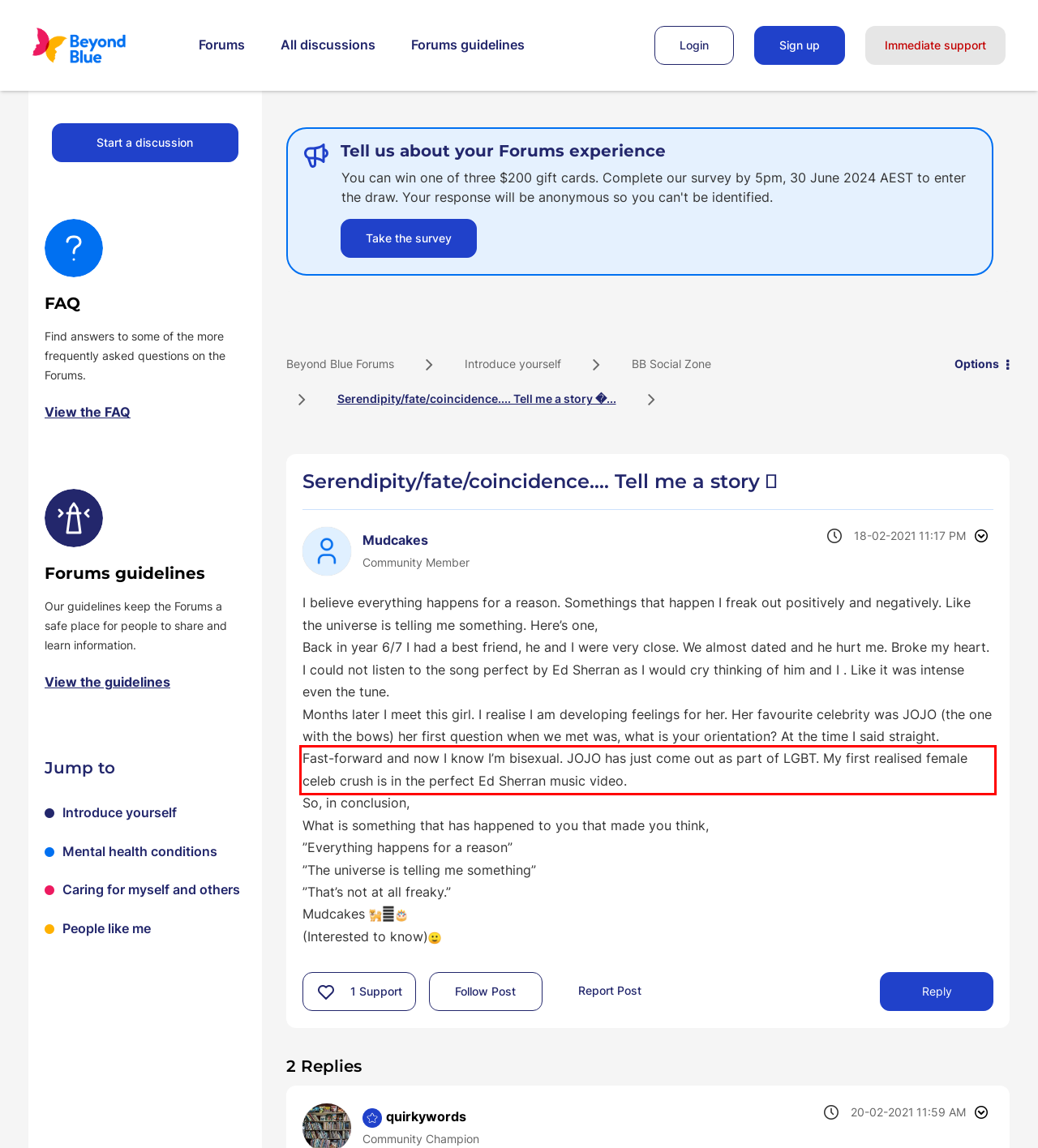Look at the provided screenshot of the webpage and perform OCR on the text within the red bounding box.

Fast-forward and now I know I’m bisexual. JOJO has just come out as part of LGBT. My first realised female celeb crush is in the perfect Ed Sherran music video.